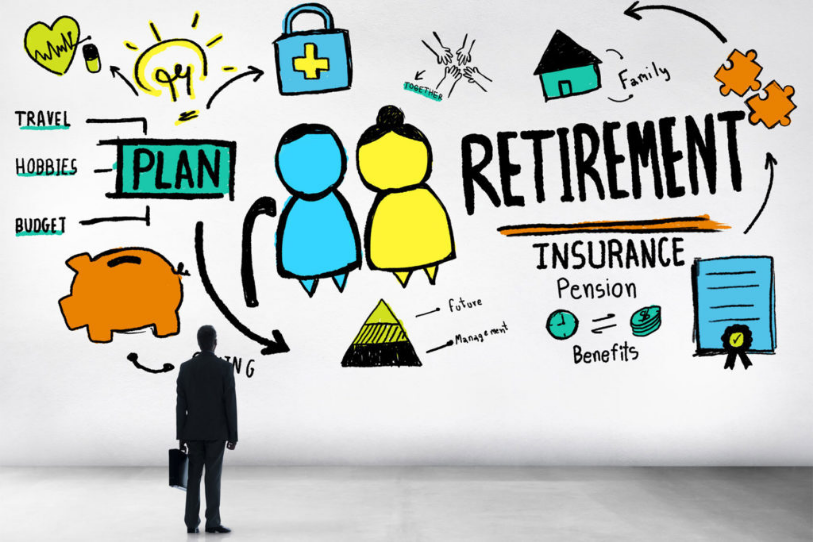Respond with a single word or phrase for the following question: 
What is the person in the image dressed in?

business attire